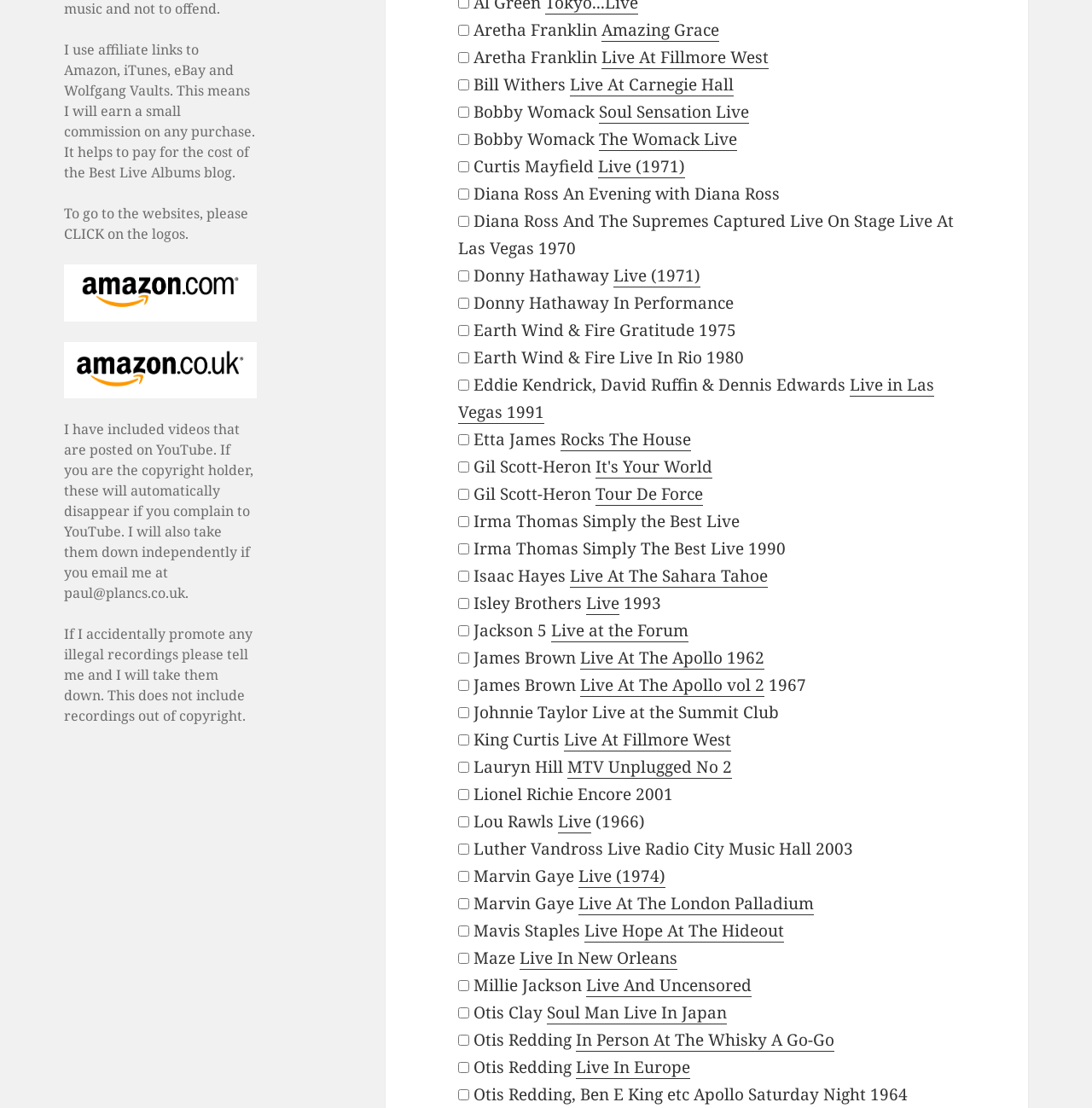Locate the bounding box of the UI element based on this description: "Live". Provide four float numbers between 0 and 1 as [left, top, right, bottom].

[0.511, 0.731, 0.541, 0.752]